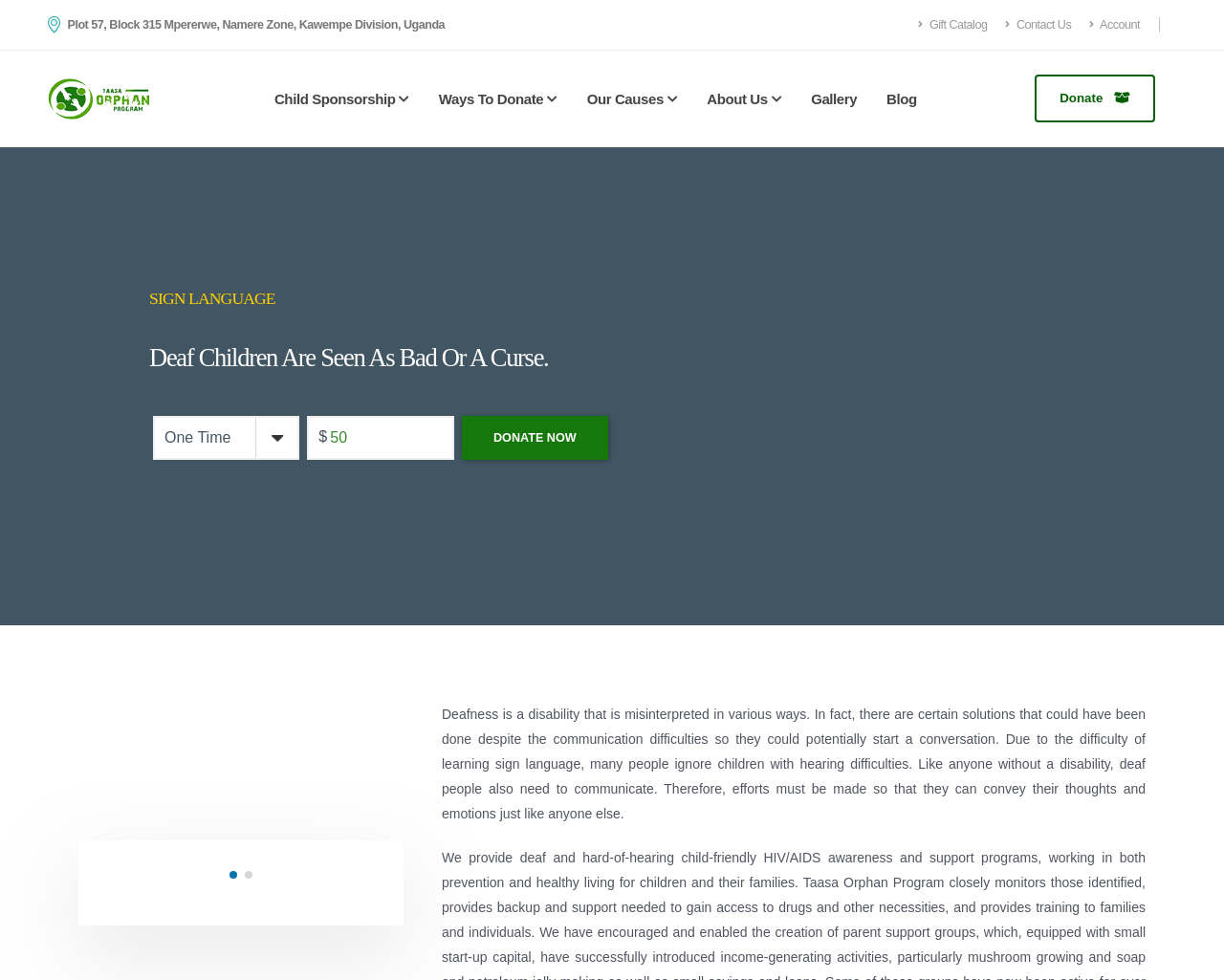Provide the bounding box coordinates for the UI element described in this sentence: "Our Causes". The coordinates should be four float values between 0 and 1, i.e., [left, top, right, bottom].

[0.468, 0.053, 0.565, 0.15]